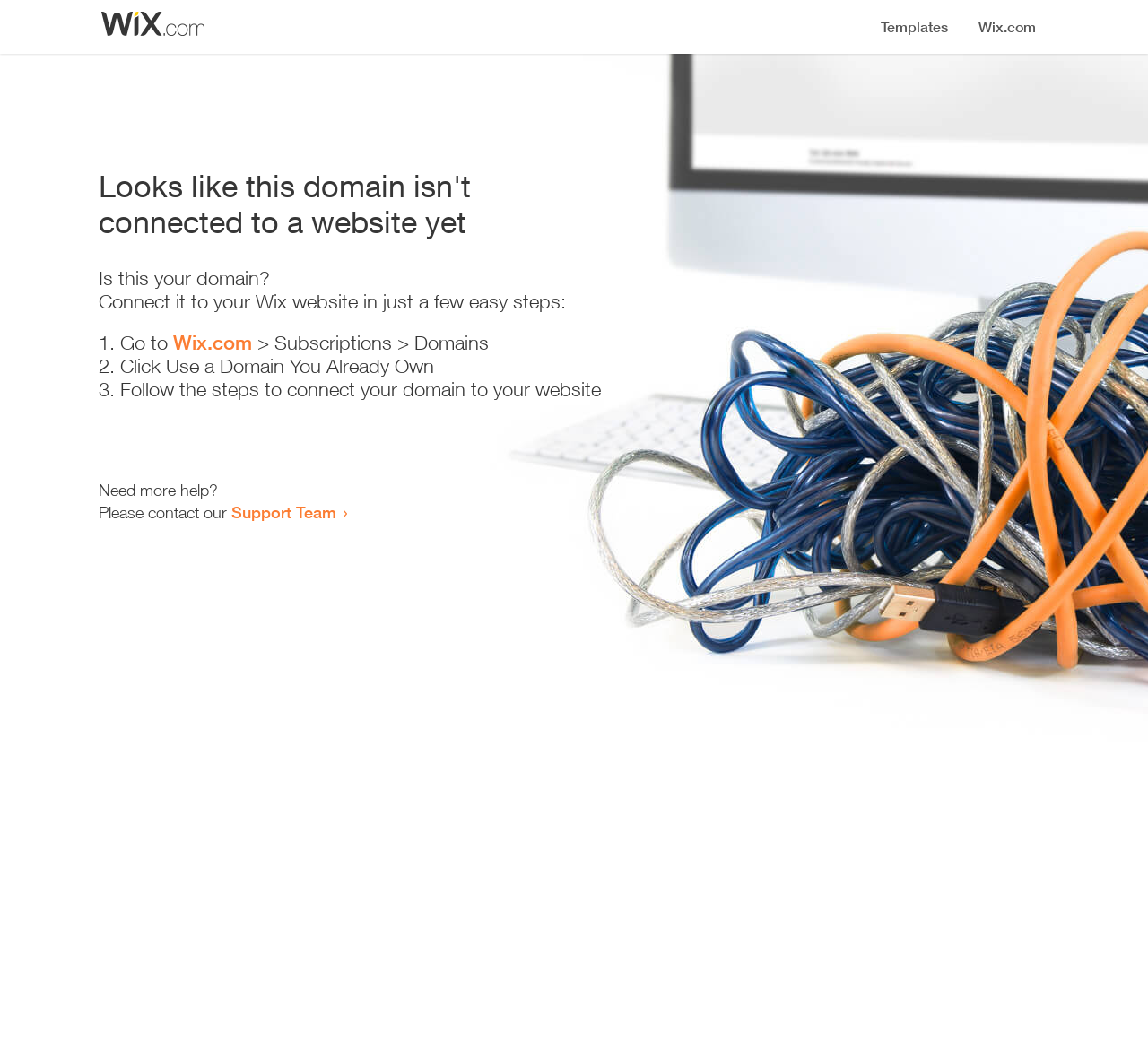Is this webpage related to Wix?
Please give a detailed and thorough answer to the question, covering all relevant points.

The webpage provides a link to Wix.com and mentions Wix in the steps to connect the domain, indicating that this webpage is related to Wix.